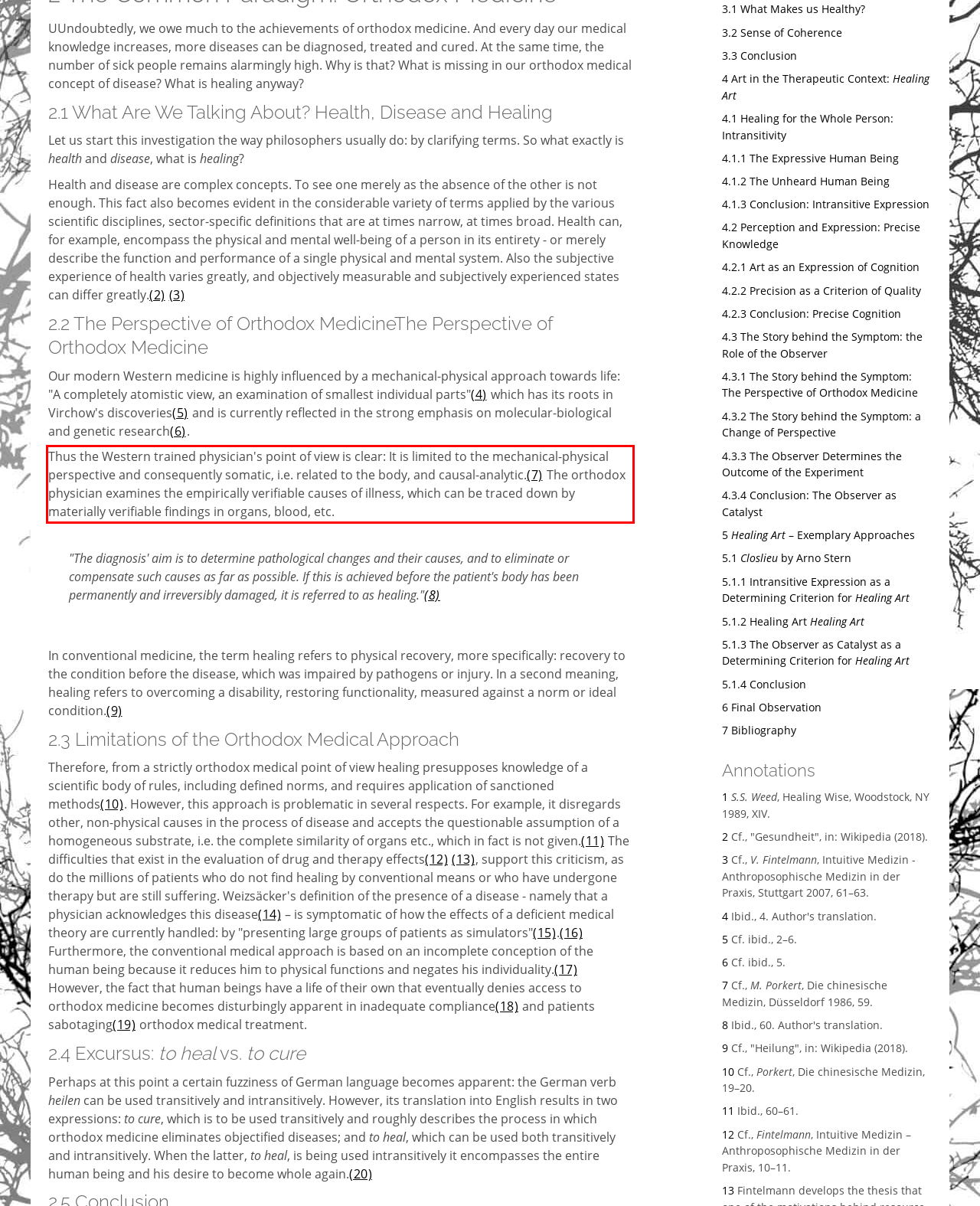Using the provided screenshot of a webpage, recognize and generate the text found within the red rectangle bounding box.

Thus the Western trained physician's point of view is clear: It is limited to the mechanical-physical perspective and consequently somatic, i.e. related to the body, and causal-analytic.(7) The orthodox physician examines the empirically verifiable causes of illness, which can be traced down by materially verifiable findings in organs, blood, etc.